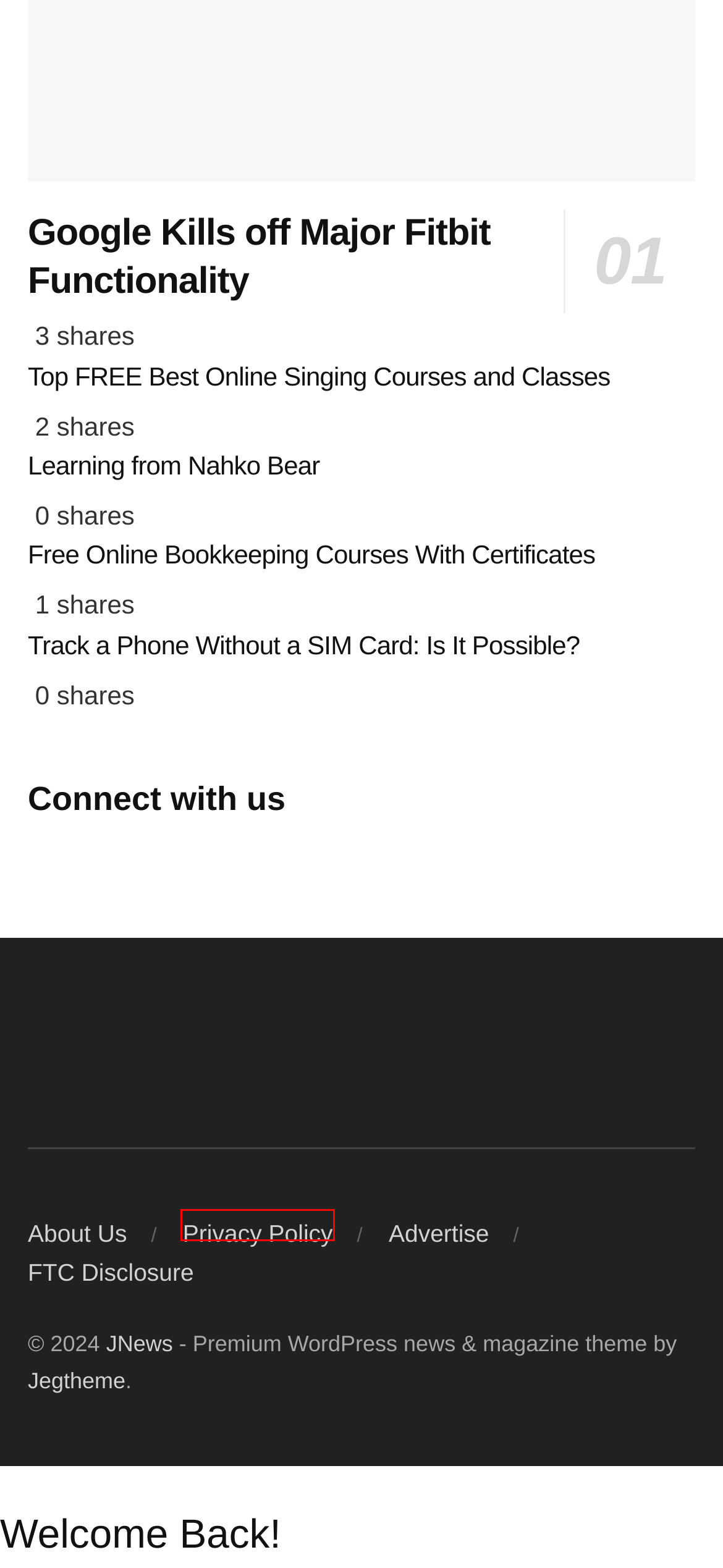You have a screenshot of a webpage with a red bounding box around a UI element. Determine which webpage description best matches the new webpage that results from clicking the element in the bounding box. Here are the candidates:
A. Free Online Bookkeeping Courses With Certificates - The Fordham Ram
B. Free Singing Lessons - The Fordham Ram
C. FTC Disclosure - The Fordham Ram
D. Track a Phone Without a SIM Card: Is It Possible? - The Fordham Ram
E. Advertise - The Fordham Ram
F. Privacy Policy - The Fordham Ram
G. Google Kills off Major Fitbit Functionality - The Fordham Ram
H. Learning from Nahko Bear - The Fordham Ram

F